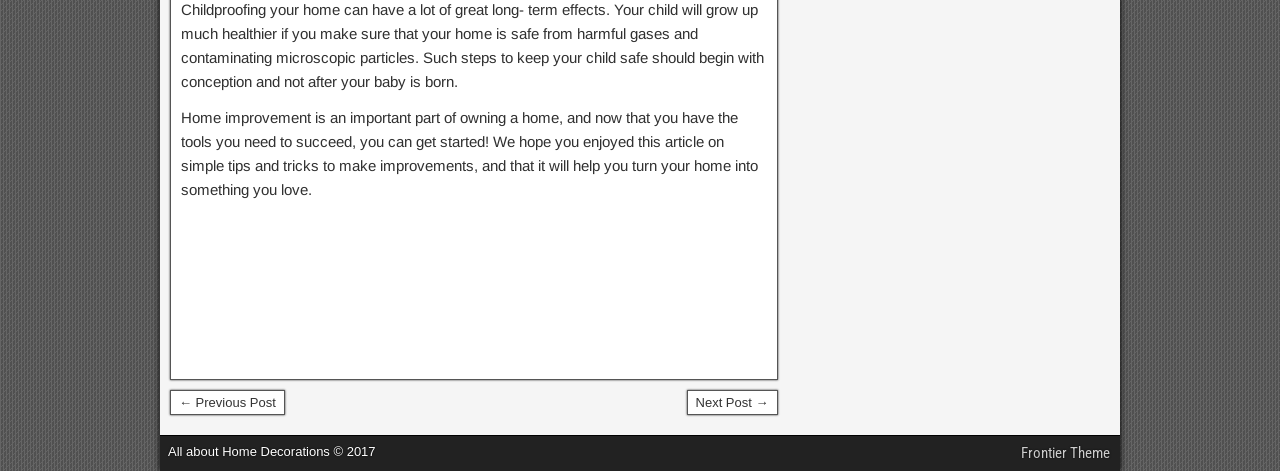Answer the following in one word or a short phrase: 
What is the main topic of this webpage?

Home improvement